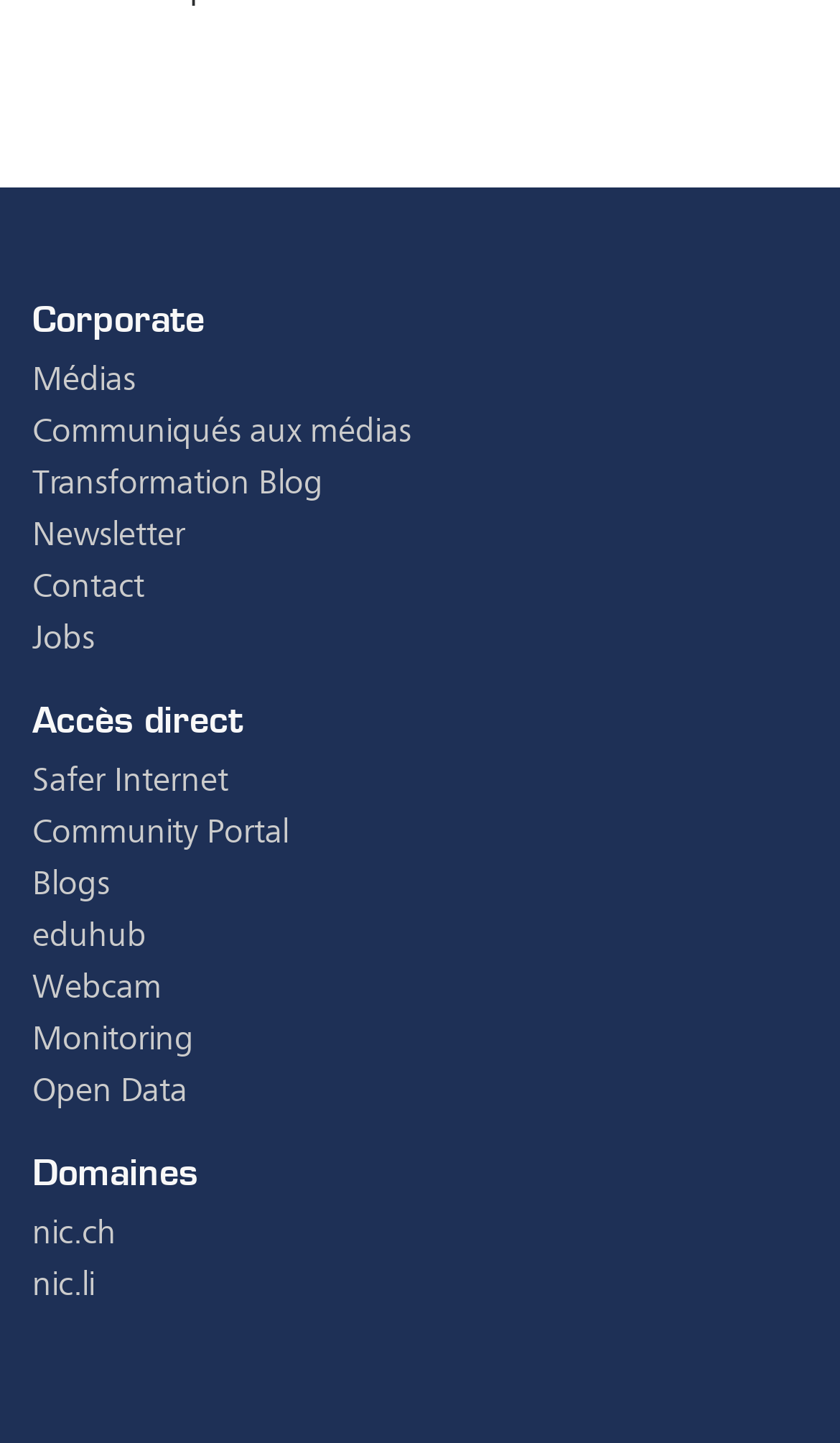Can you specify the bounding box coordinates of the area that needs to be clicked to fulfill the following instruction: "Subscribe to the Newsletter"?

[0.038, 0.356, 0.221, 0.383]